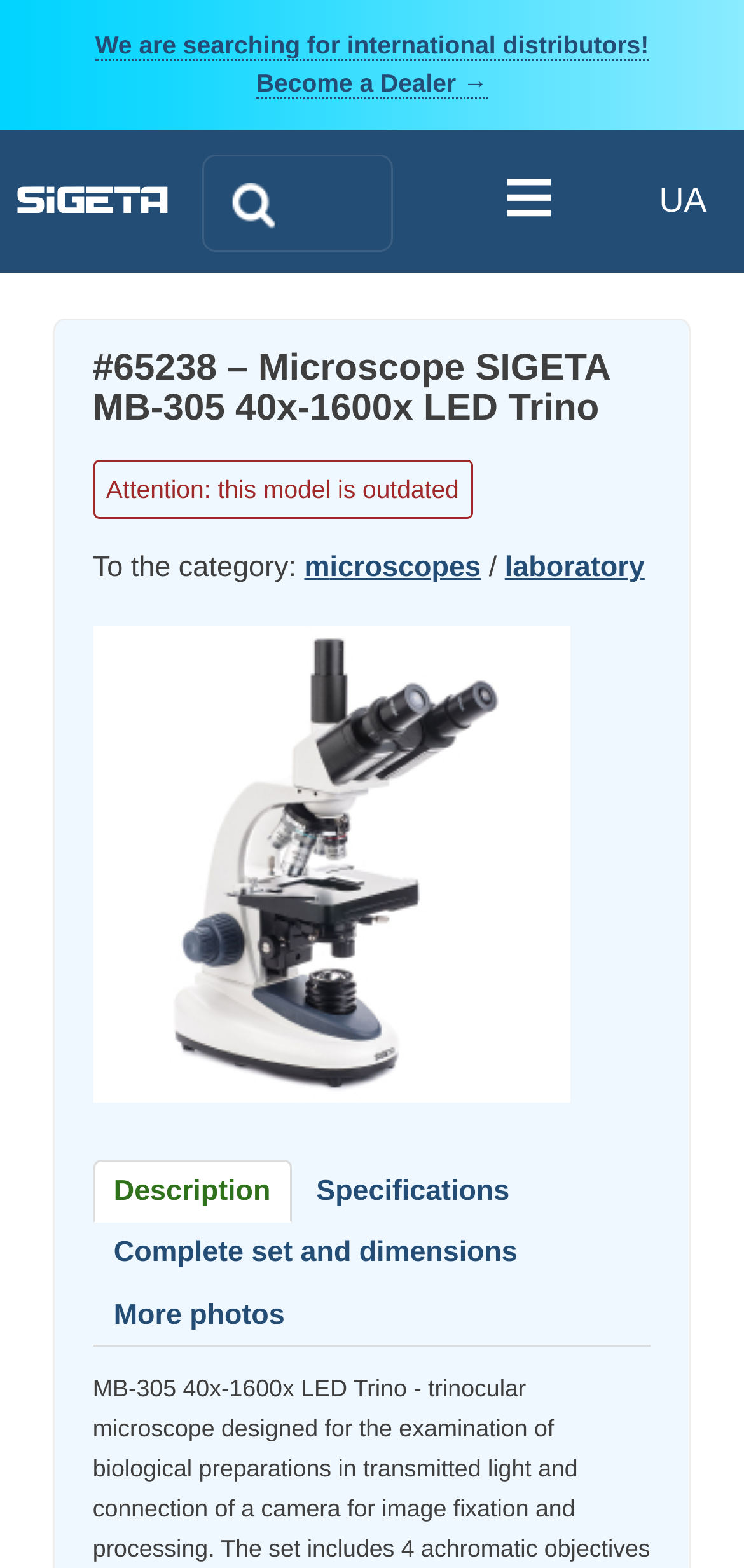Can you determine the main header of this webpage?

#65238 – Microscope SIGETA MB-305 40x-1600x LED Trino